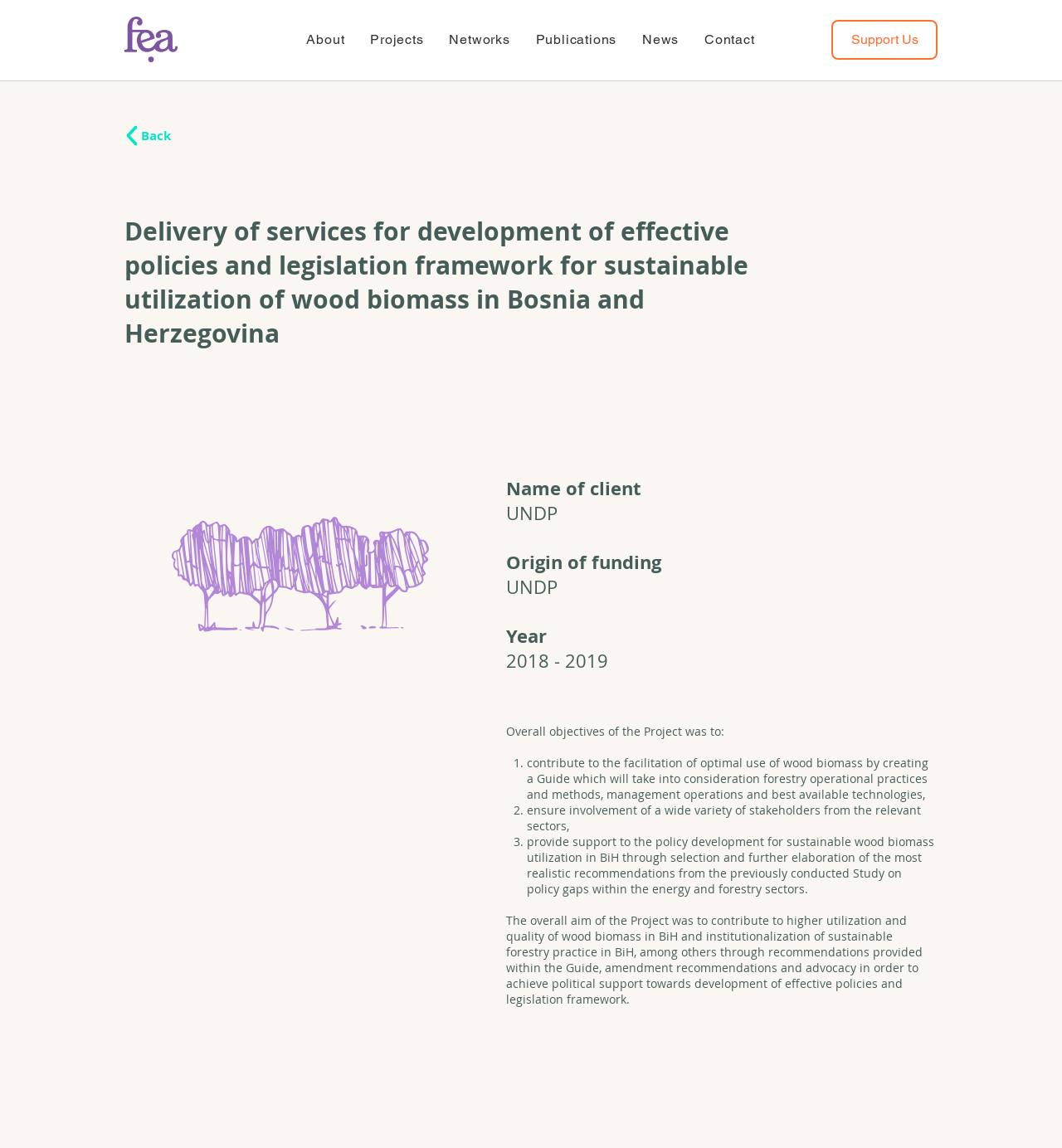What is the year of the project?
From the image, provide a succinct answer in one word or a short phrase.

2018 - 2019